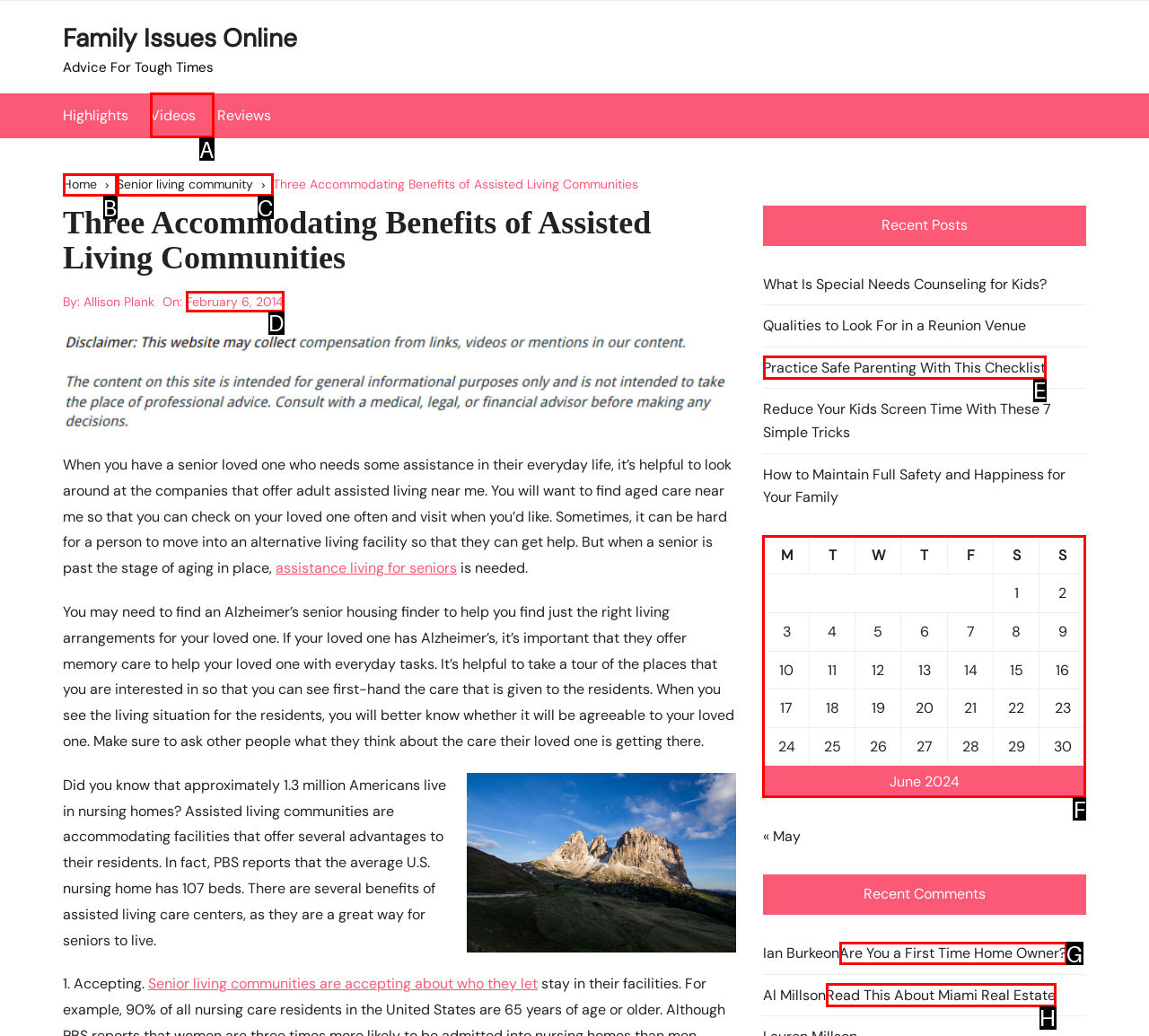Choose the letter of the option that needs to be clicked to perform the task: Check the price and availability of the Super Z LT tire chains. Answer with the letter.

None